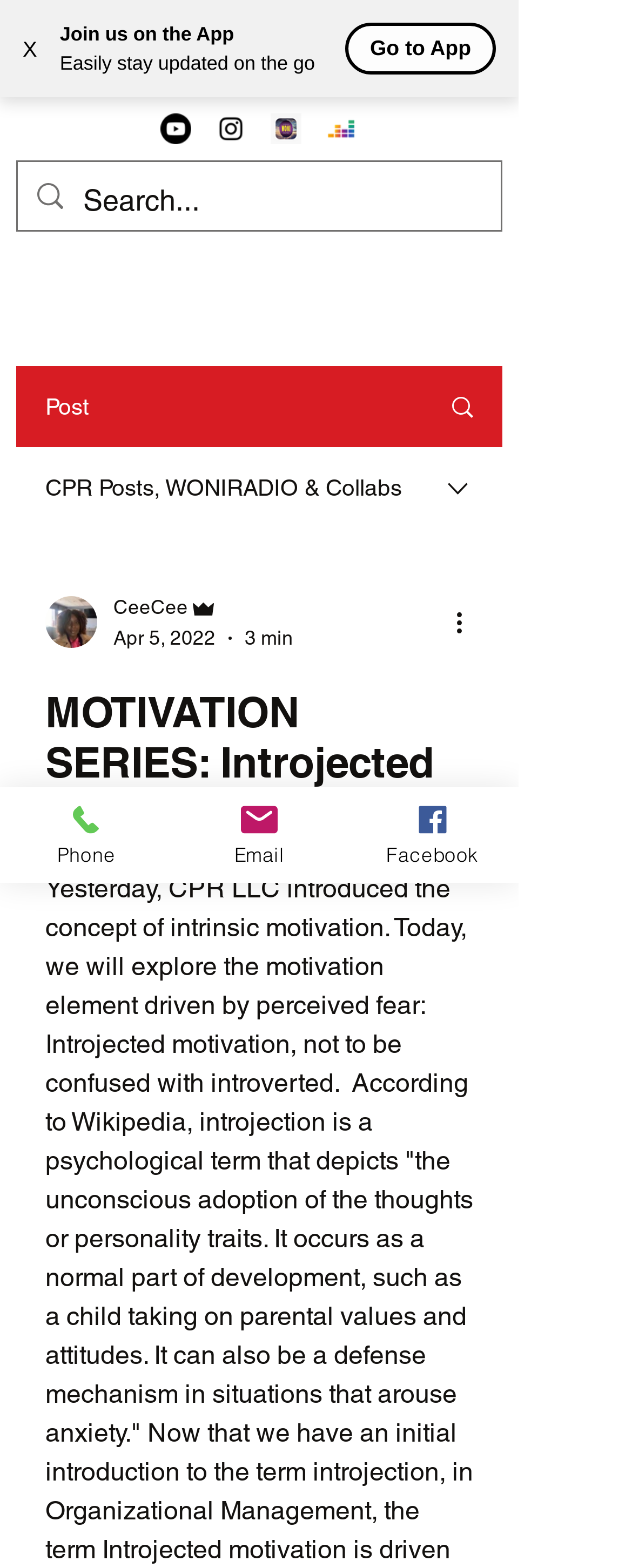Give a one-word or phrase response to the following question: What is the topic of the blog post?

Introjected Motivation